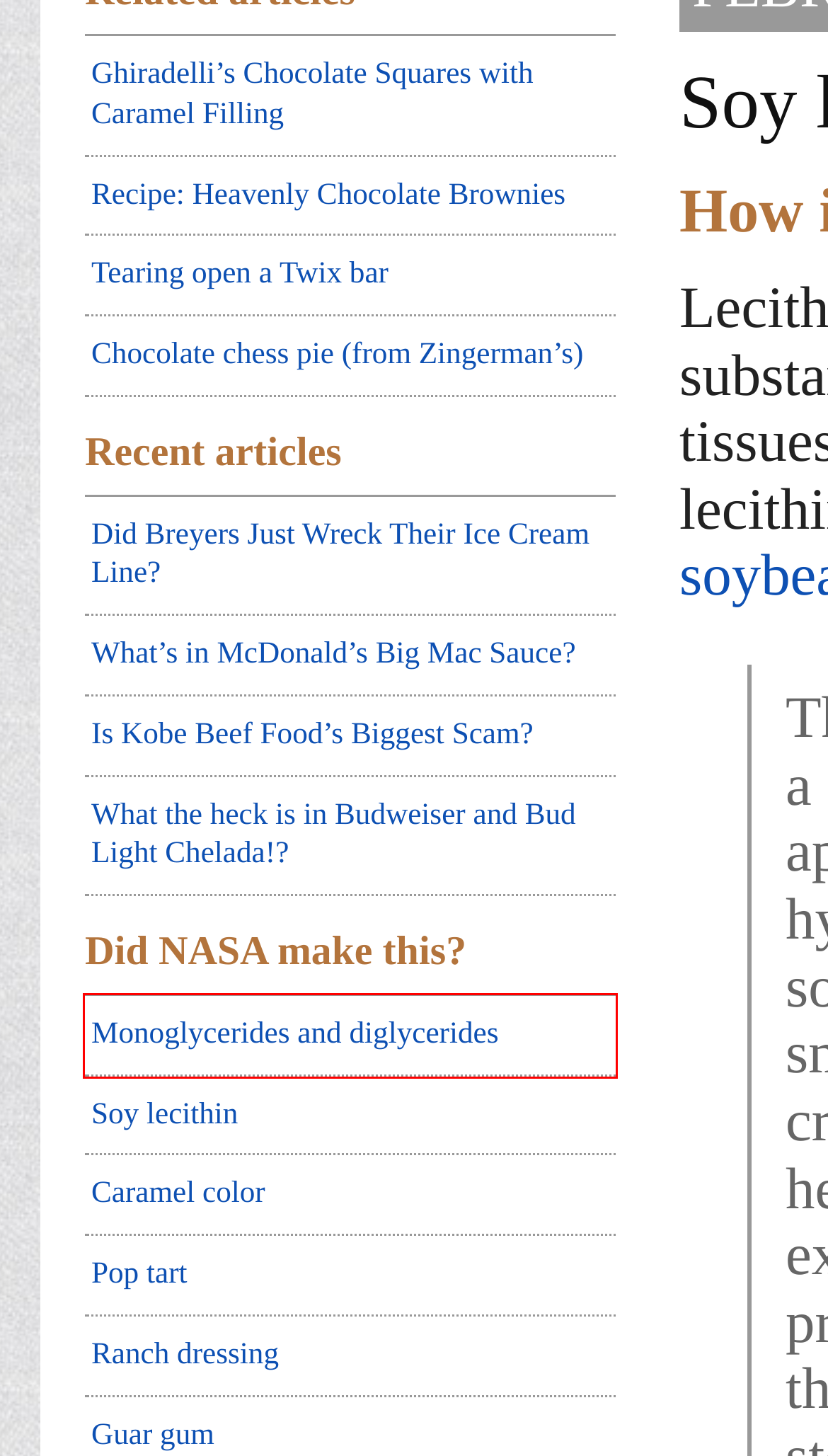You are given a screenshot depicting a webpage with a red bounding box around a UI element. Select the description that best corresponds to the new webpage after clicking the selected element. Here are the choices:
A. What’s in McDonald’s Big Mac Sauce? &196; Eating Real Food
B. Did Breyers Just Wreck Their Ice Cream Line? &196; Eating Real Food
C. Monoglycerides and diglycerides &196; Eating Real Food
D. Ghiradelli’s Chocolate Squares with Caramel Filling &196; Eating Real Food
E. What’s in Hidden Valley’s ranch dressing? &196; Eating Real Food
F. Tearing open a Twix bar &196; Eating Real Food
G. Recipe: Heavenly Chocolate Brownies &196; Eating Real Food
H. What the heck is in Budweiser and Bud Light Chelada!? &196; Eating Real Food

C